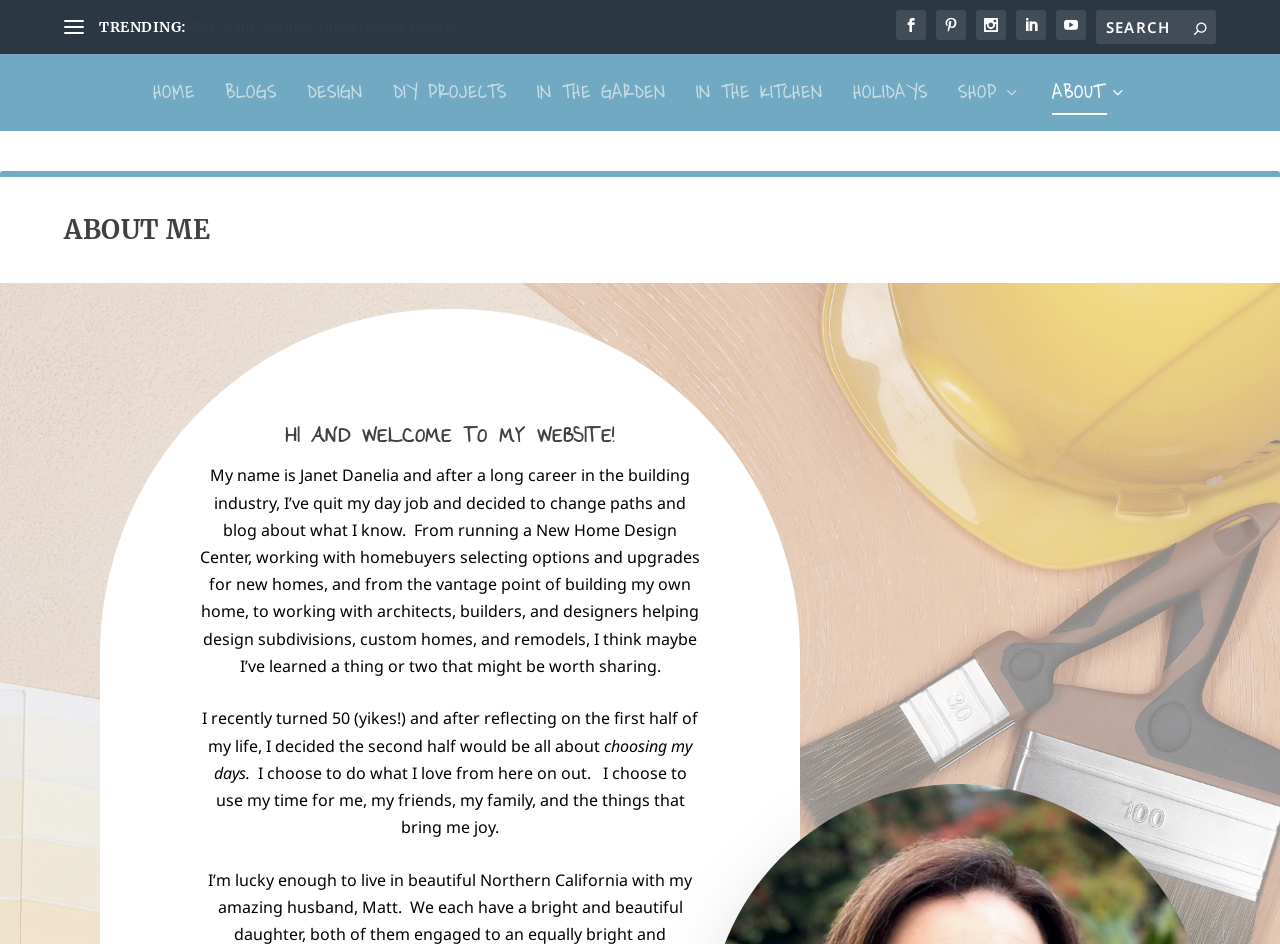What is the profession of the website owner before blogging?
Using the information from the image, give a concise answer in one word or a short phrase.

Building industry